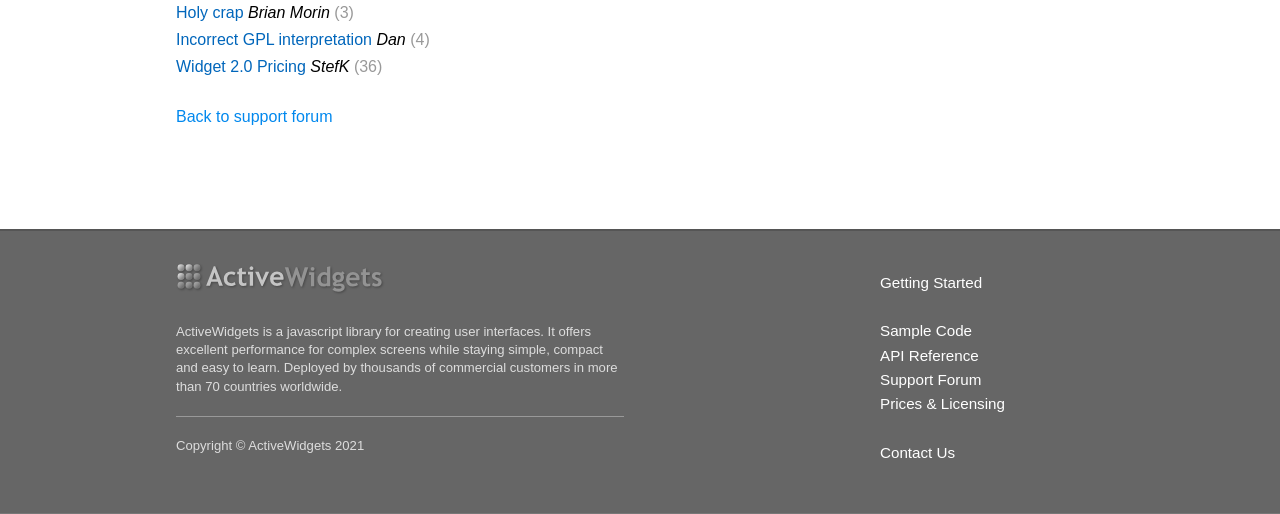Highlight the bounding box coordinates of the element that should be clicked to carry out the following instruction: "Go to the 'Support Forum'". The coordinates must be given as four float numbers ranging from 0 to 1, i.e., [left, top, right, bottom].

[0.688, 0.716, 0.862, 0.763]